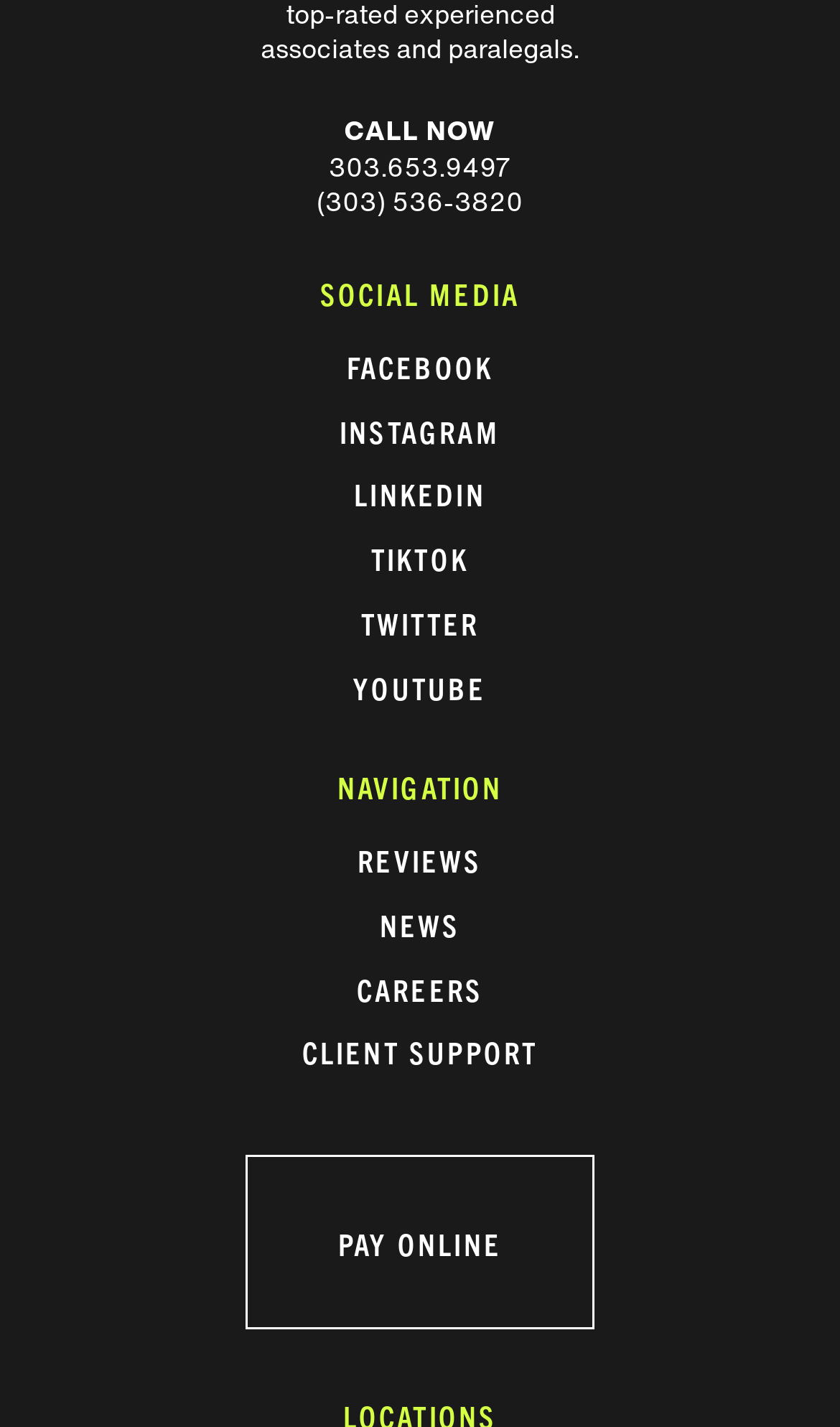Carefully observe the image and respond to the question with a detailed answer:
What social media platforms are listed?

I found the social media platforms by looking at the links under the 'SOCIAL MEDIA' heading, which lists the different platforms.